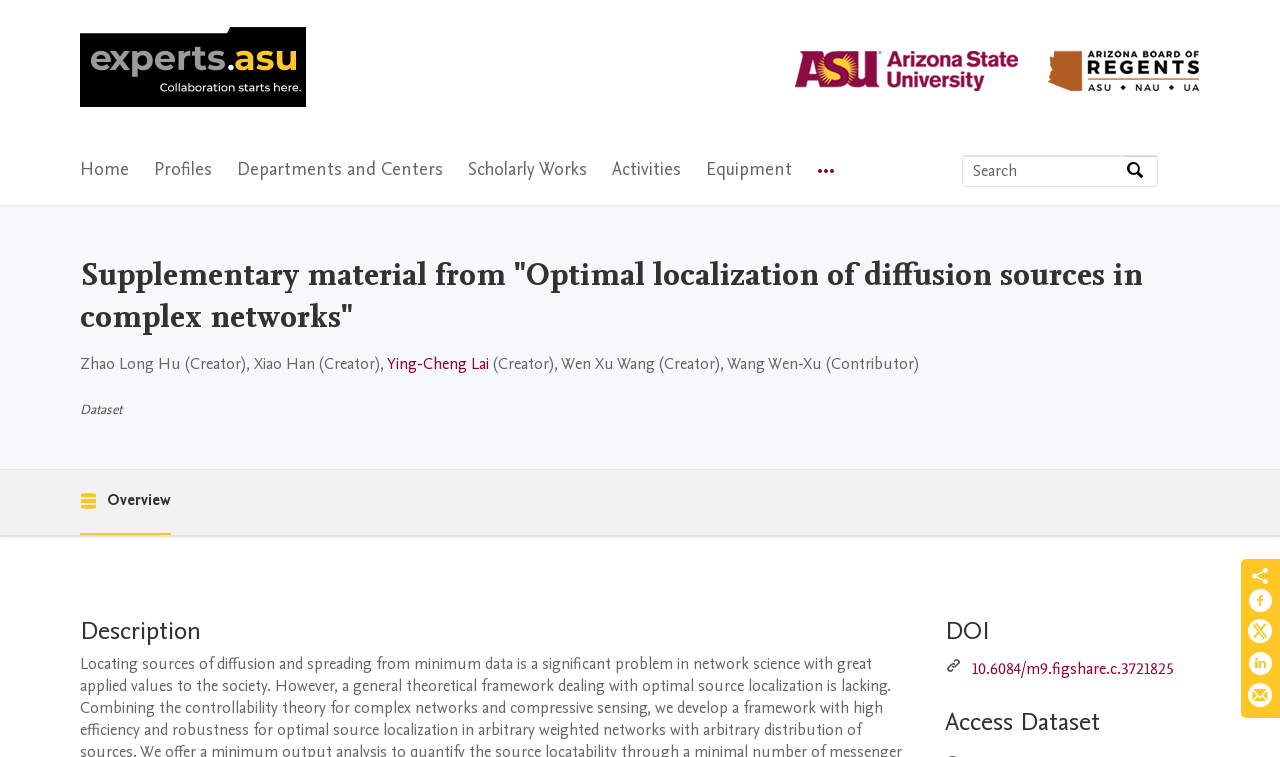Use one word or a short phrase to answer the question provided: 
Who are the creators of the supplementary material?

Zhao Long Hu, Xiao Han, Ying-Cheng Lai, Wen Xu Wang